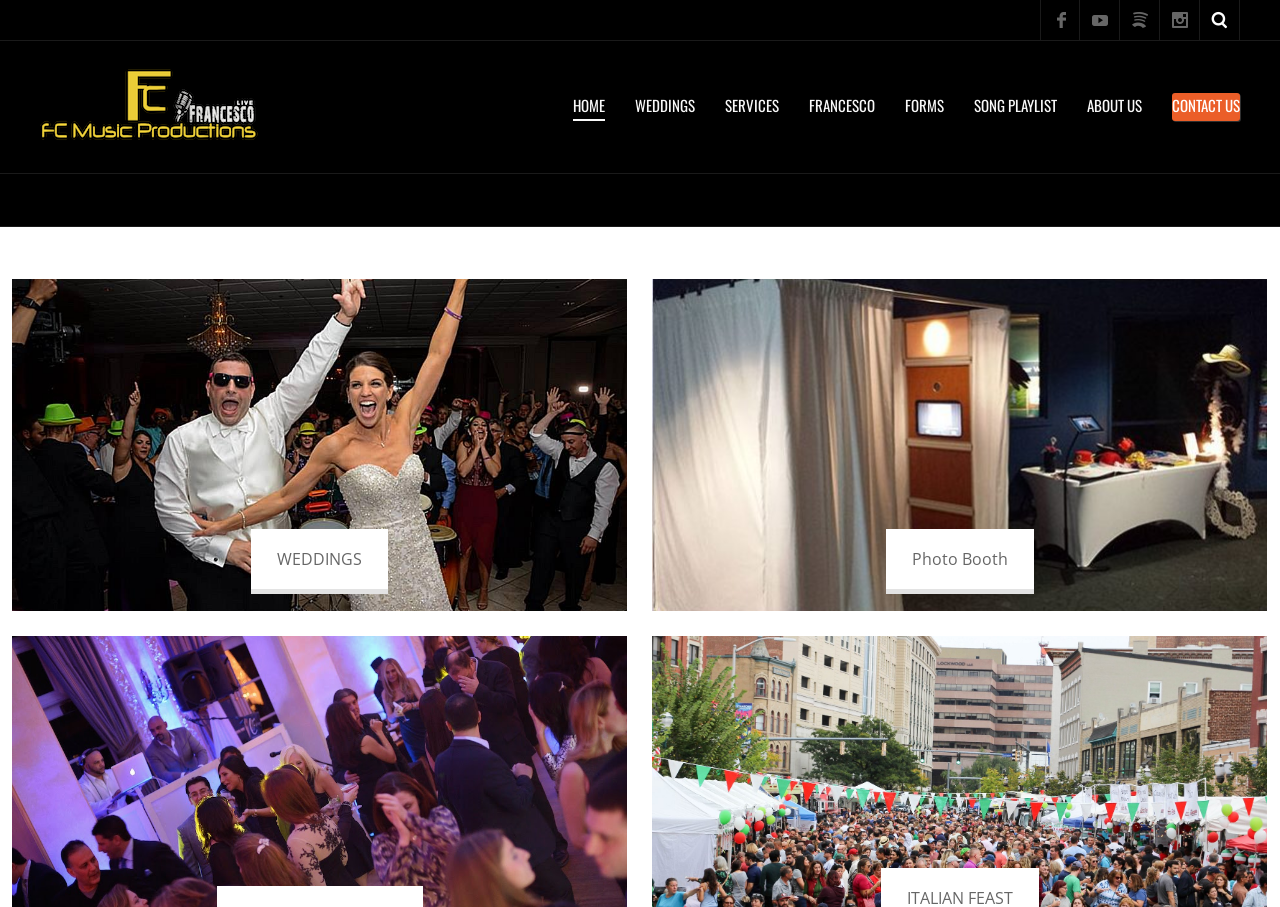What type of event is mentioned?
Using the picture, provide a one-word or short phrase answer.

Wedding